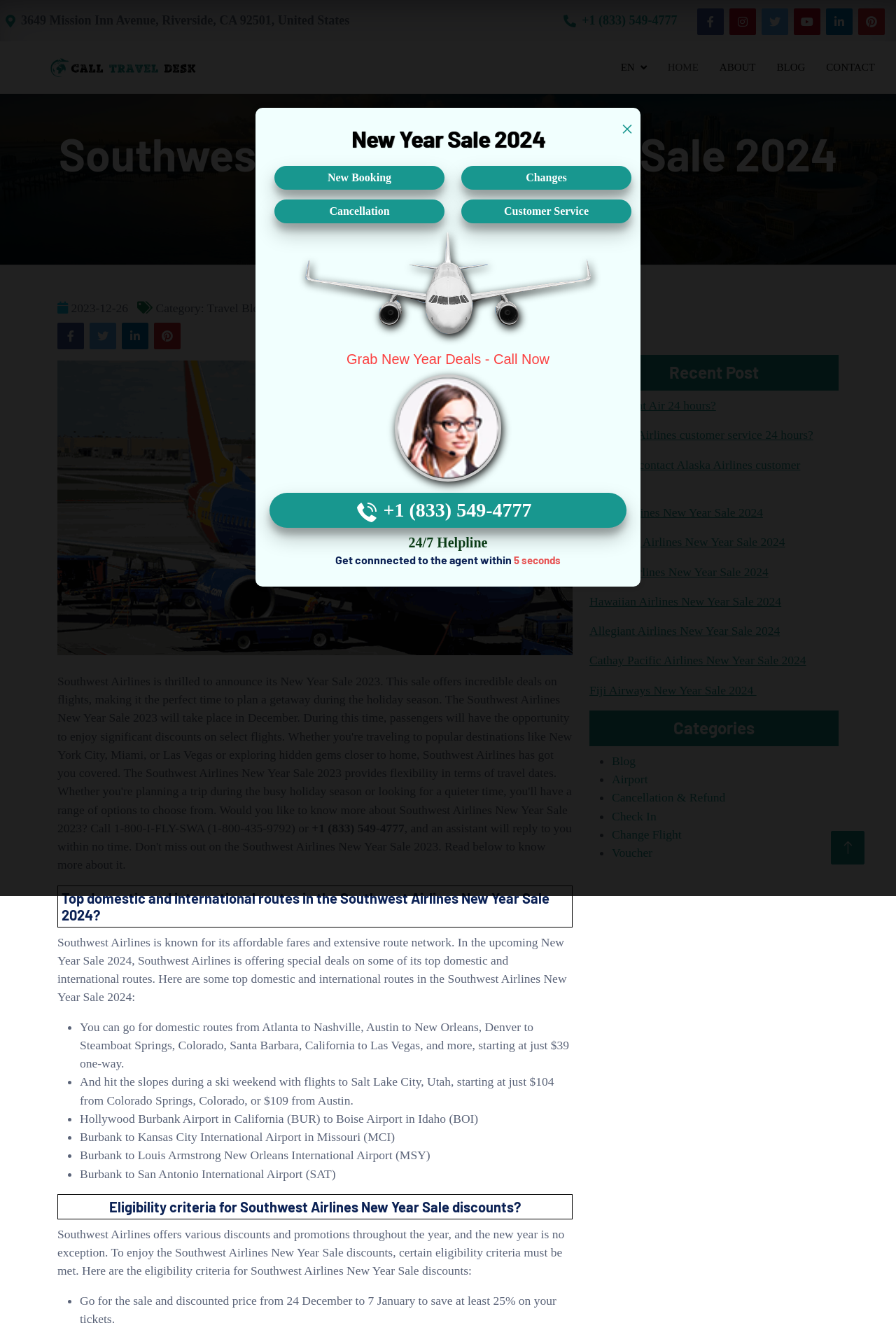Identify the bounding box coordinates of the element to click to follow this instruction: 'Call the phone number'. Ensure the coordinates are four float values between 0 and 1, provided as [left, top, right, bottom].

[0.649, 0.01, 0.756, 0.021]